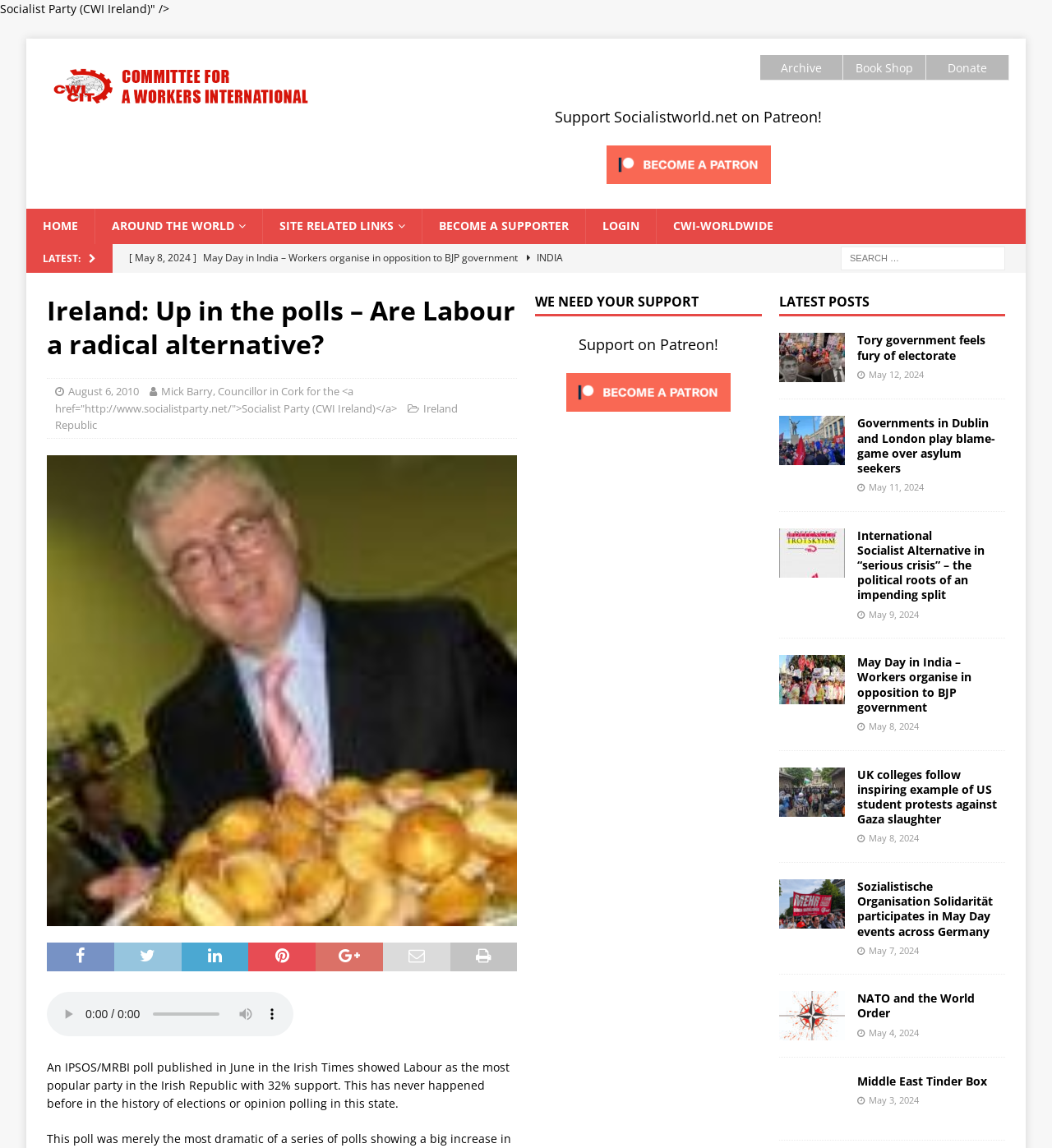What is the name of the organization that the author, Mick Barry, is a councillor for?
Answer with a single word or phrase by referring to the visual content.

Socialist Party